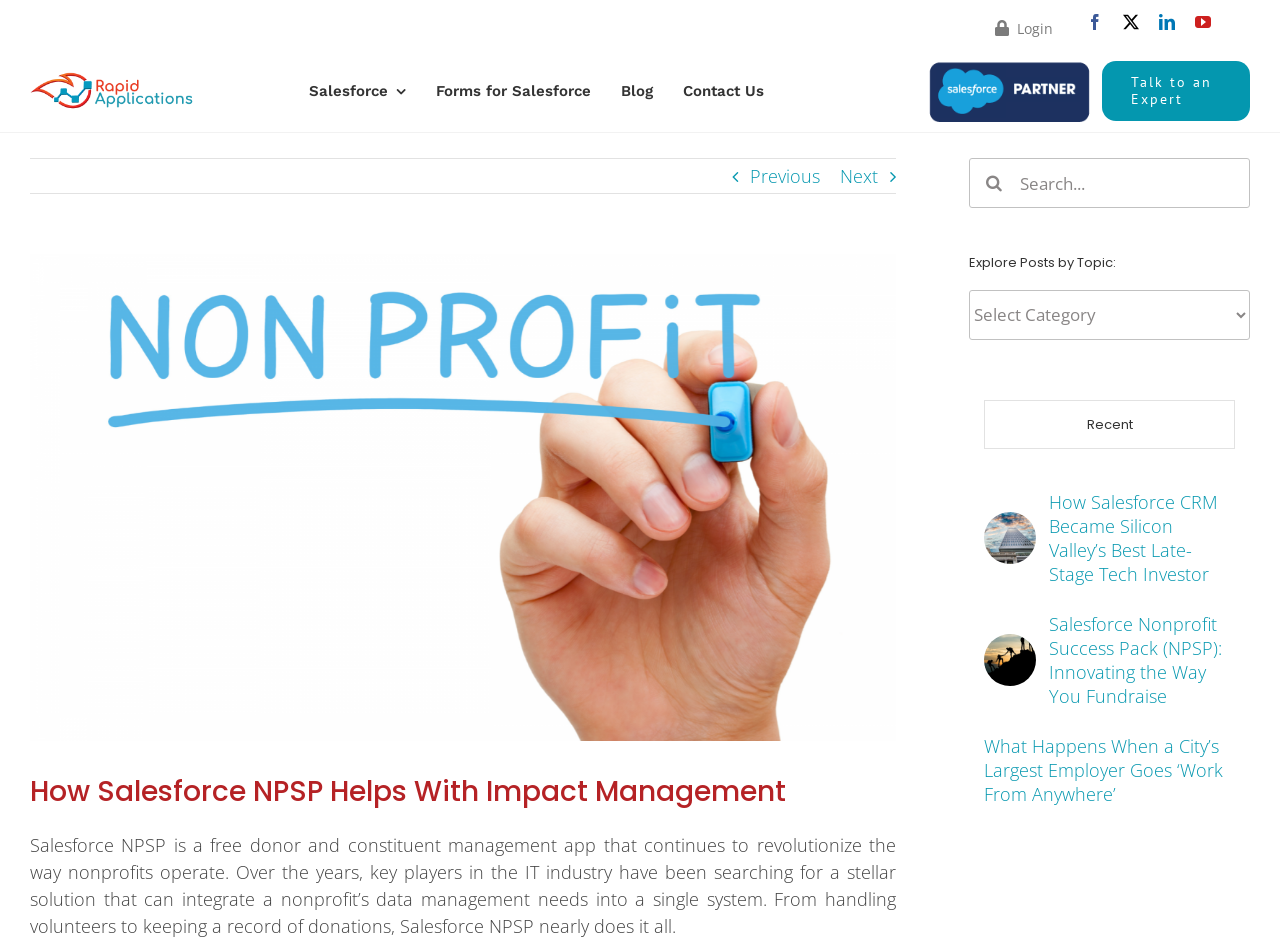Your task is to extract the text of the main heading from the webpage.

How Salesforce NPSP Helps With Impact Management